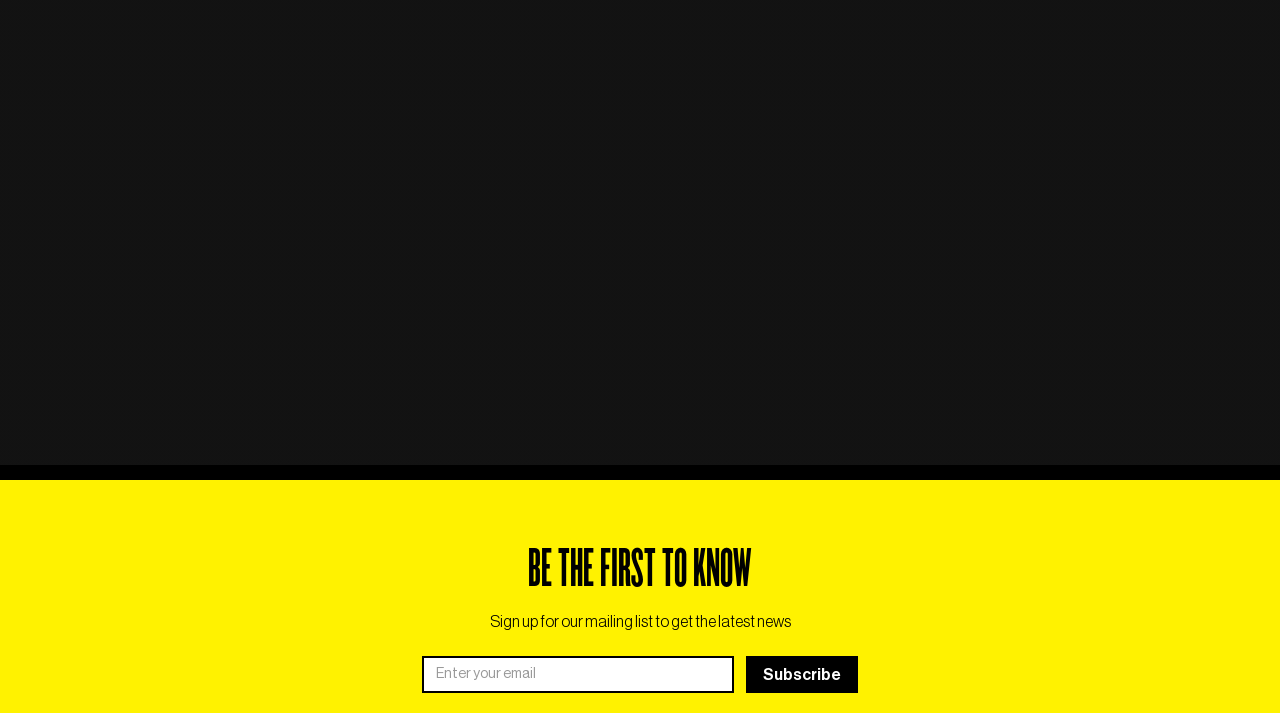Please study the image and answer the question comprehensively:
What is the title of the section above the list of artists?

The heading element with the text 'PARTNERS' is located above the list of artists, suggesting that this section is related to partners or collaborations.